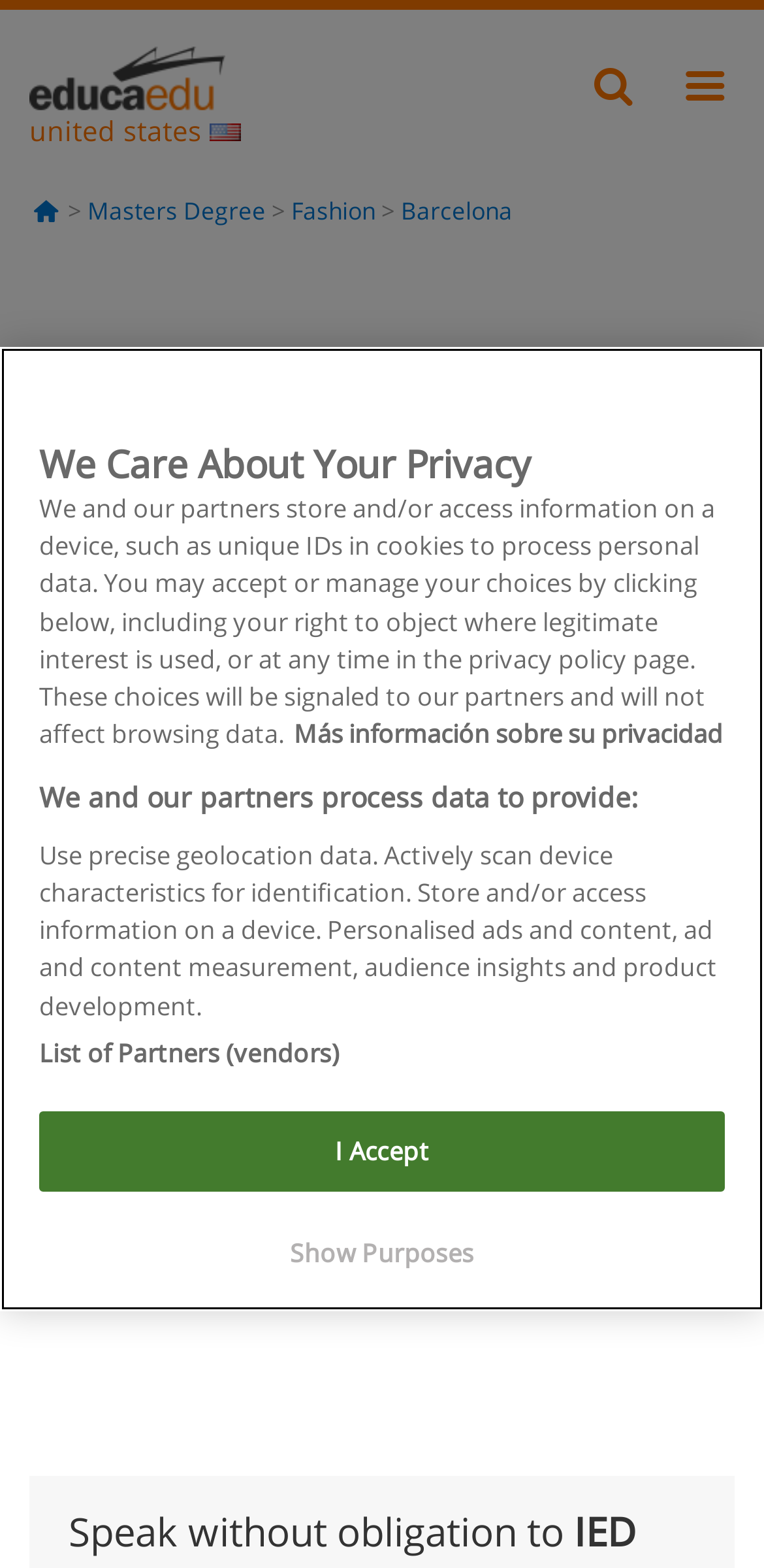Provide the bounding box coordinates in the format (top-left x, top-left y, bottom-right x, bottom-right y). All values are floating point numbers between 0 and 1. Determine the bounding box coordinate of the UI element described as: united states

[0.0, 0.006, 0.354, 0.105]